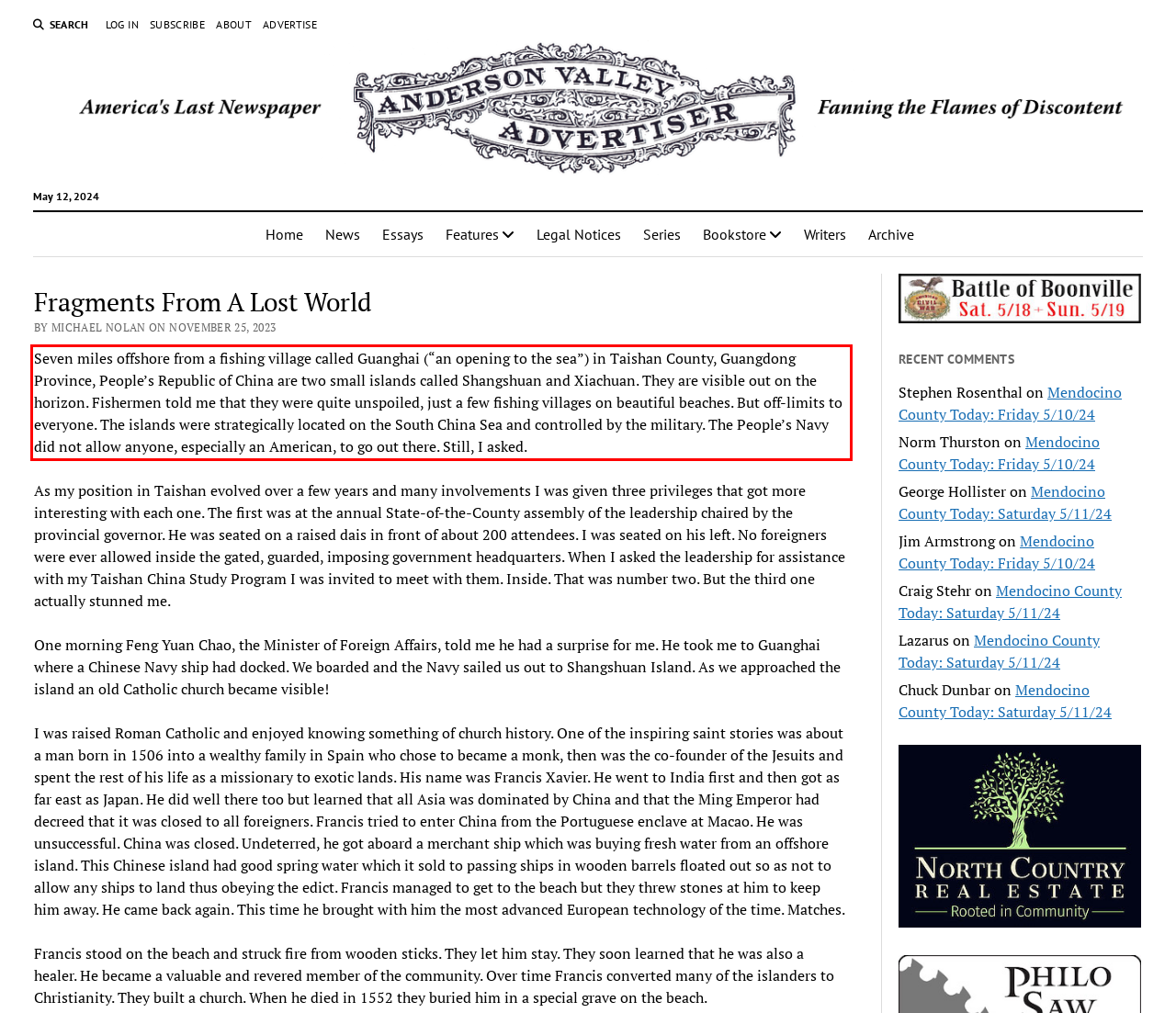Given a webpage screenshot, identify the text inside the red bounding box using OCR and extract it.

Seven miles offshore from a fishing village called Guanghai (“an opening to the sea”) in Taishan County, Guangdong Province, People’s Republic of China are two small islands called Shangshuan and Xiachuan. They are visible out on the horizon. Fishermen told me that they were quite unspoiled, just a few fishing villages on beautiful beaches. But off-limits to everyone. The islands were strategically located on the South China Sea and controlled by the military. The People’s Navy did not allow anyone, especially an American, to go out there. Still, I asked.